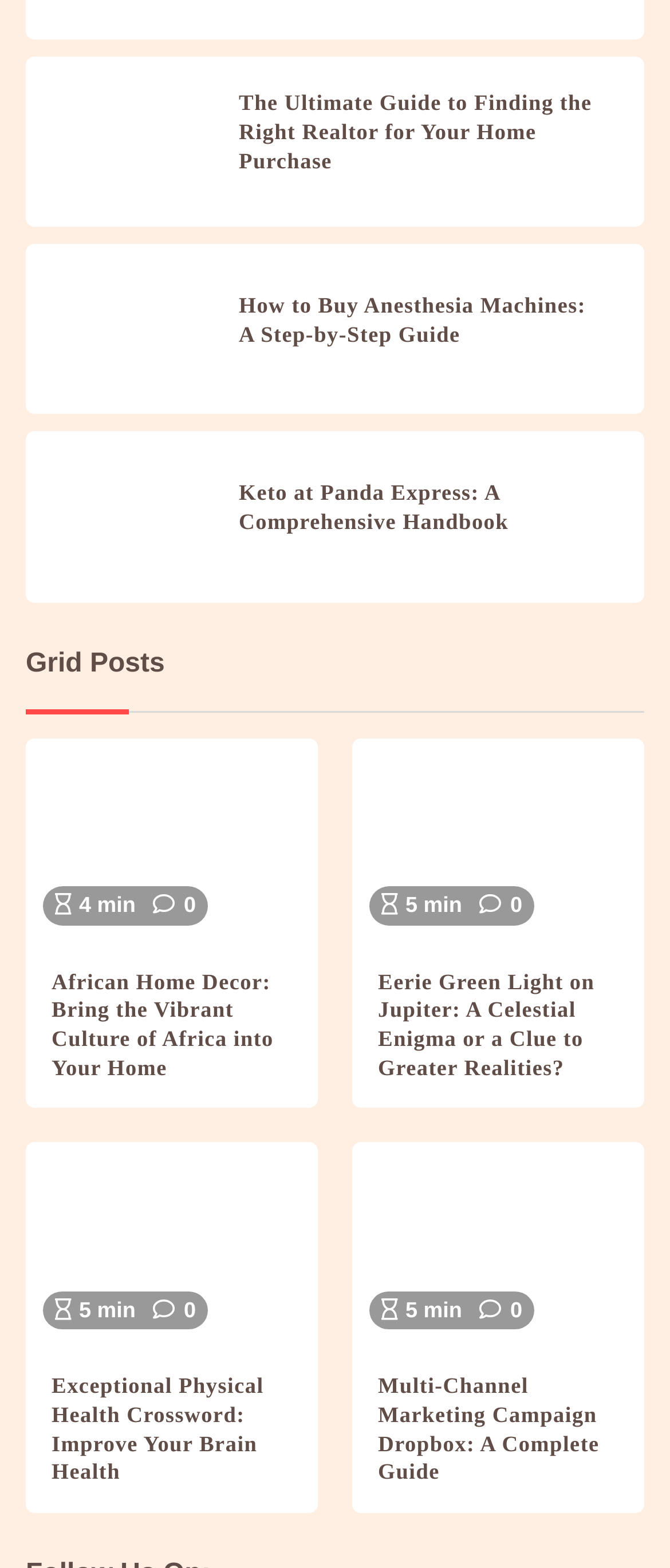Give the bounding box coordinates for the element described as: "Home".

None